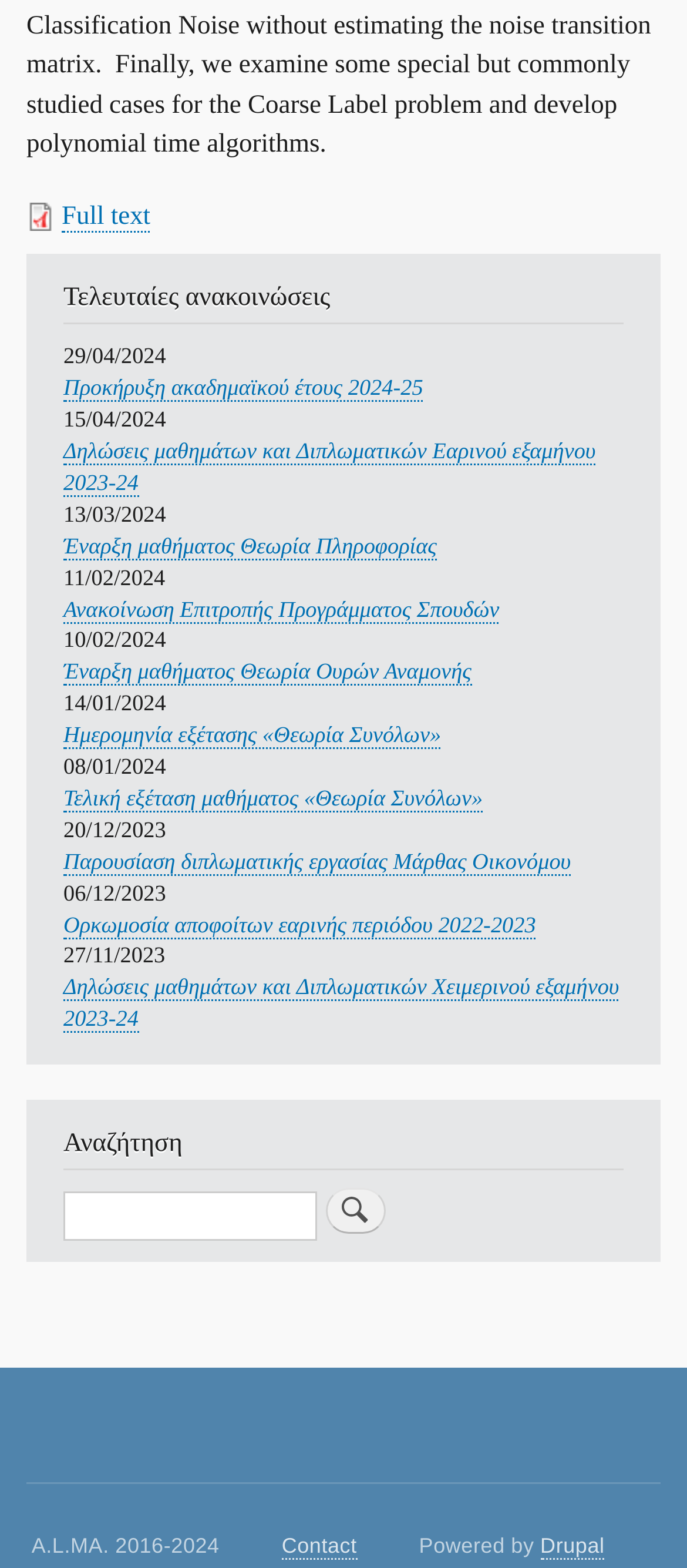Please study the image and answer the question comprehensively:
How many static text elements are there on this webpage?

I counted the number of static text elements on this webpage by looking at the elements with the 'StaticText' type. There are 13 static text elements in total.